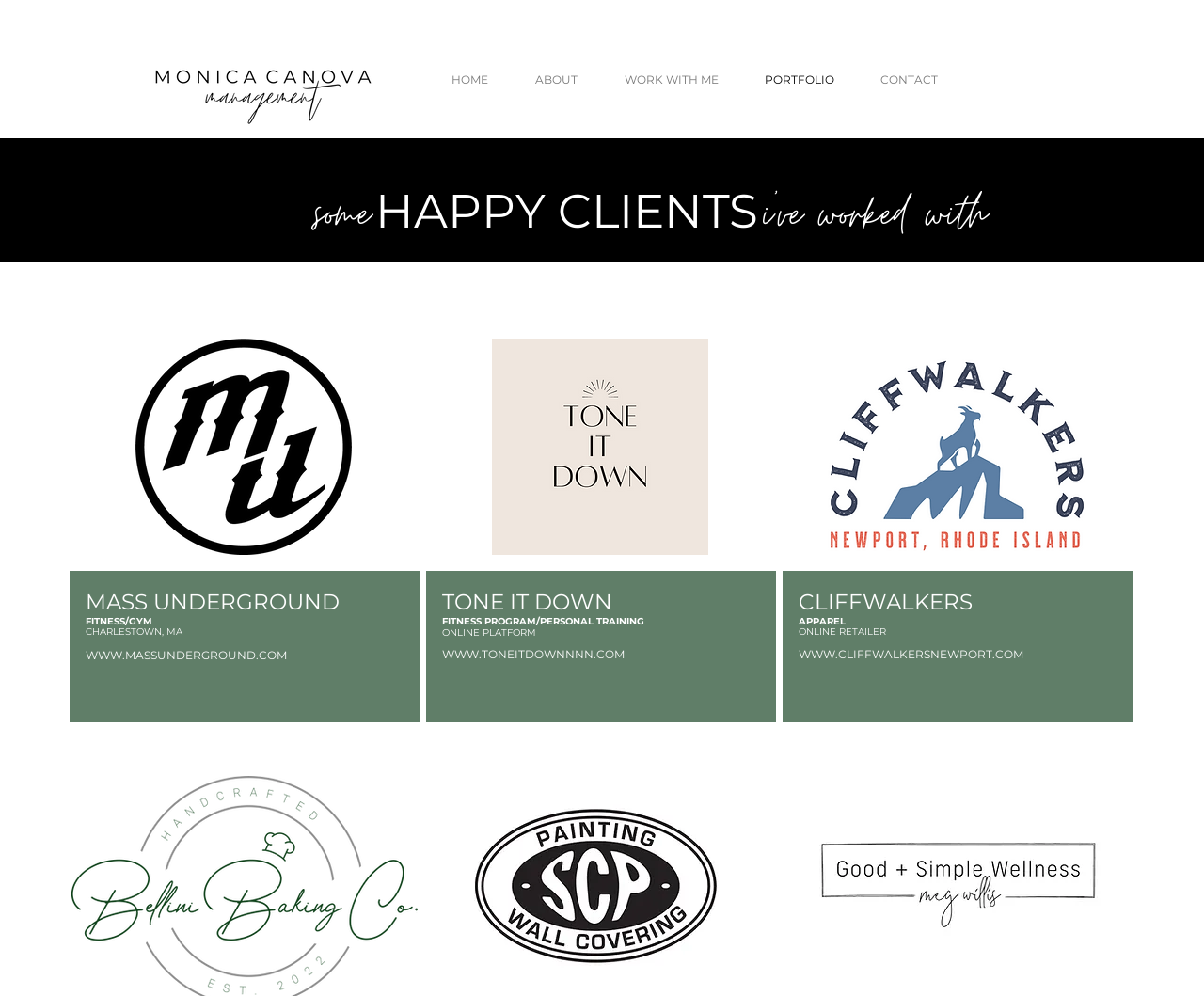Please locate the bounding box coordinates of the region I need to click to follow this instruction: "view the MASS UNDERGROUND project".

[0.112, 0.34, 0.292, 0.557]